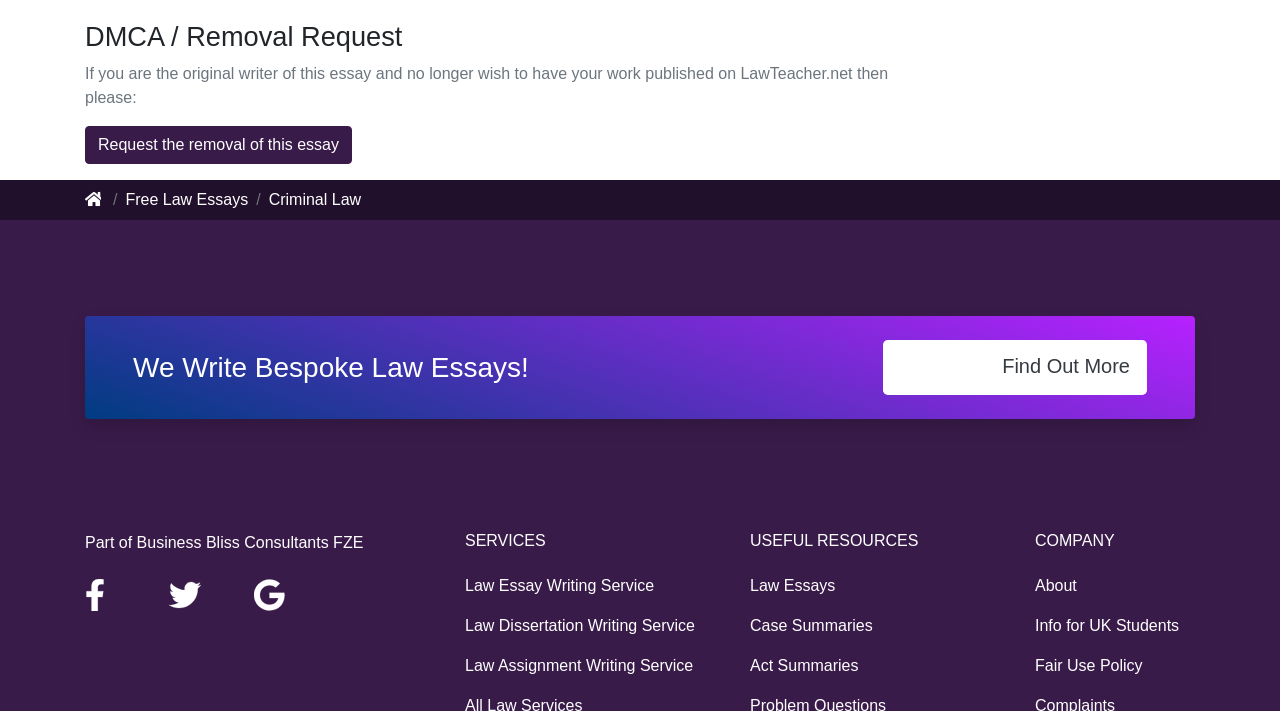Kindly determine the bounding box coordinates for the area that needs to be clicked to execute this instruction: "View Free Law Essays".

[0.098, 0.269, 0.194, 0.293]